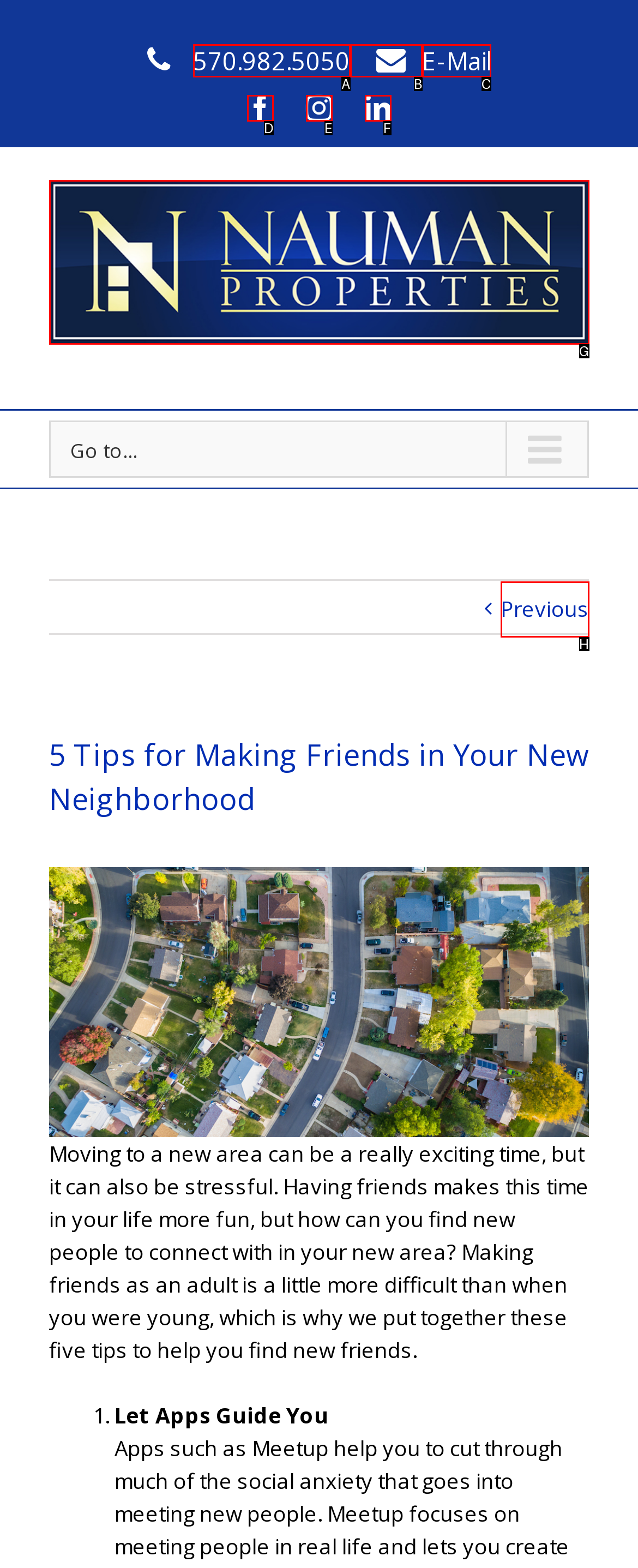Looking at the description: parent_node: 570.982.5050 E-Mail, identify which option is the best match and respond directly with the letter of that option.

B